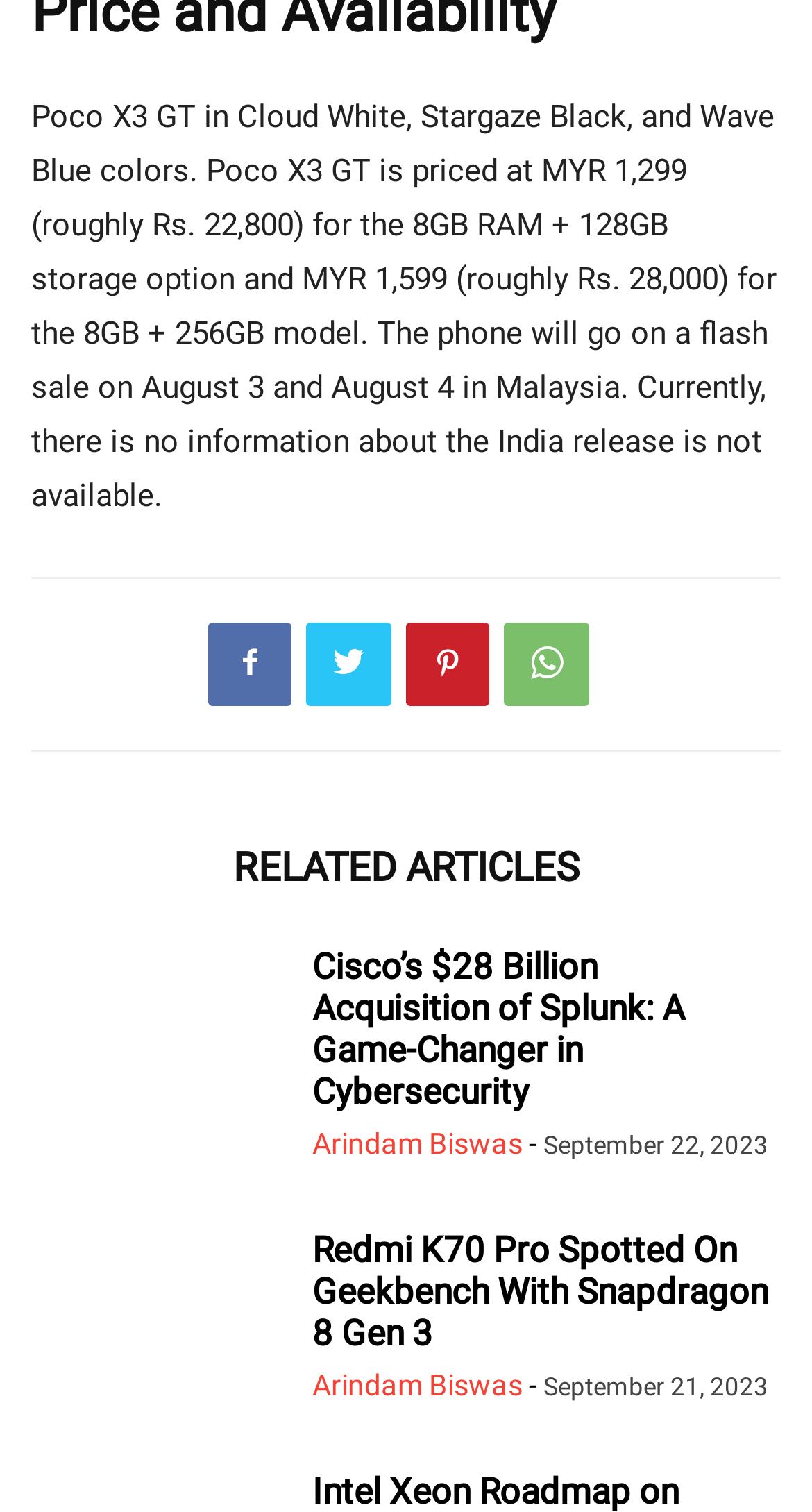Locate and provide the bounding box coordinates for the HTML element that matches this description: "Music".

None